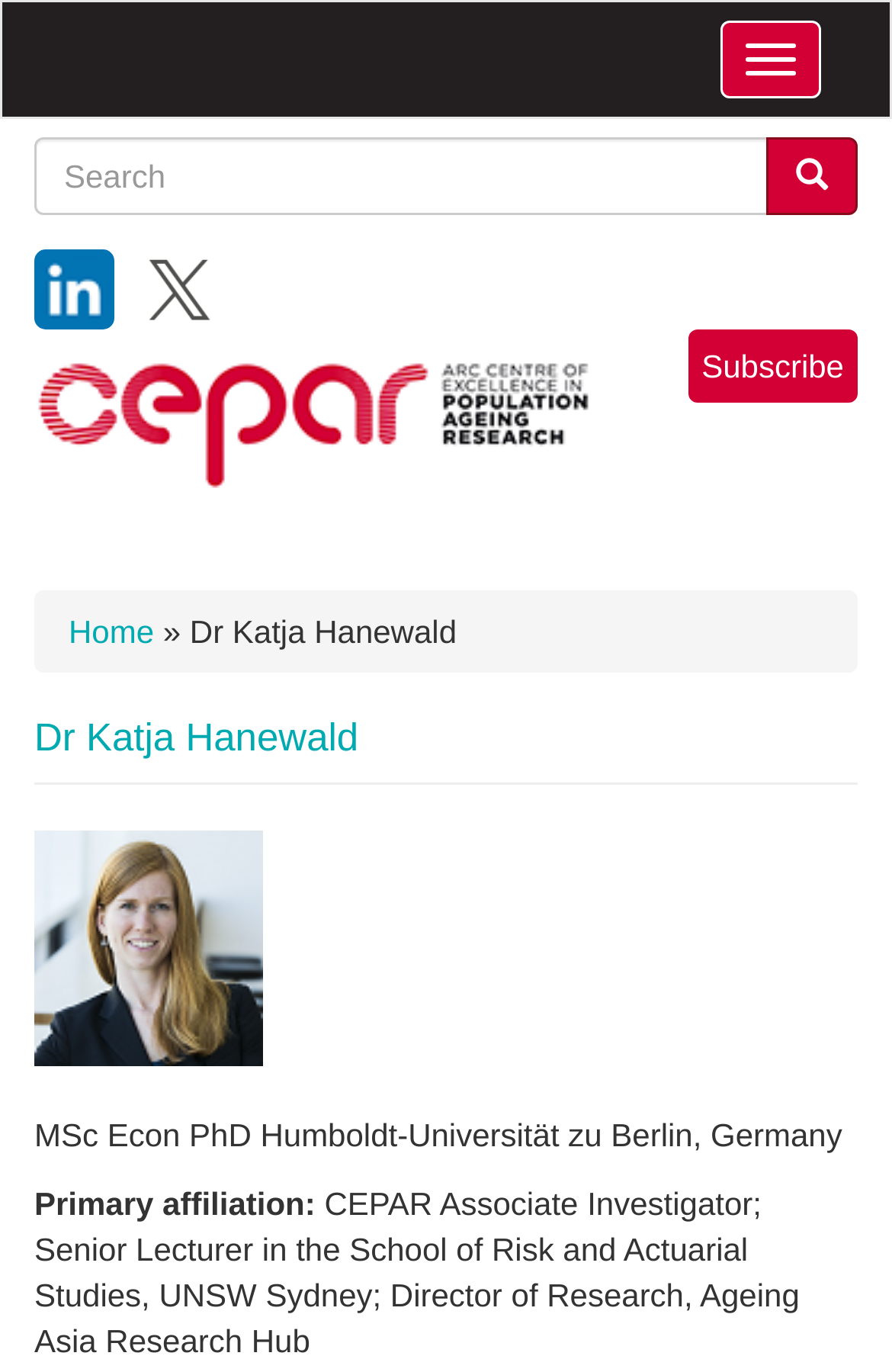What is the university where Dr Katja Hanewald got her degree?
Please give a detailed and elaborate answer to the question based on the image.

I found the university information in the static text element with the text 'MSc Econ PhD Humboldt-Universität zu Berlin, Germany'.